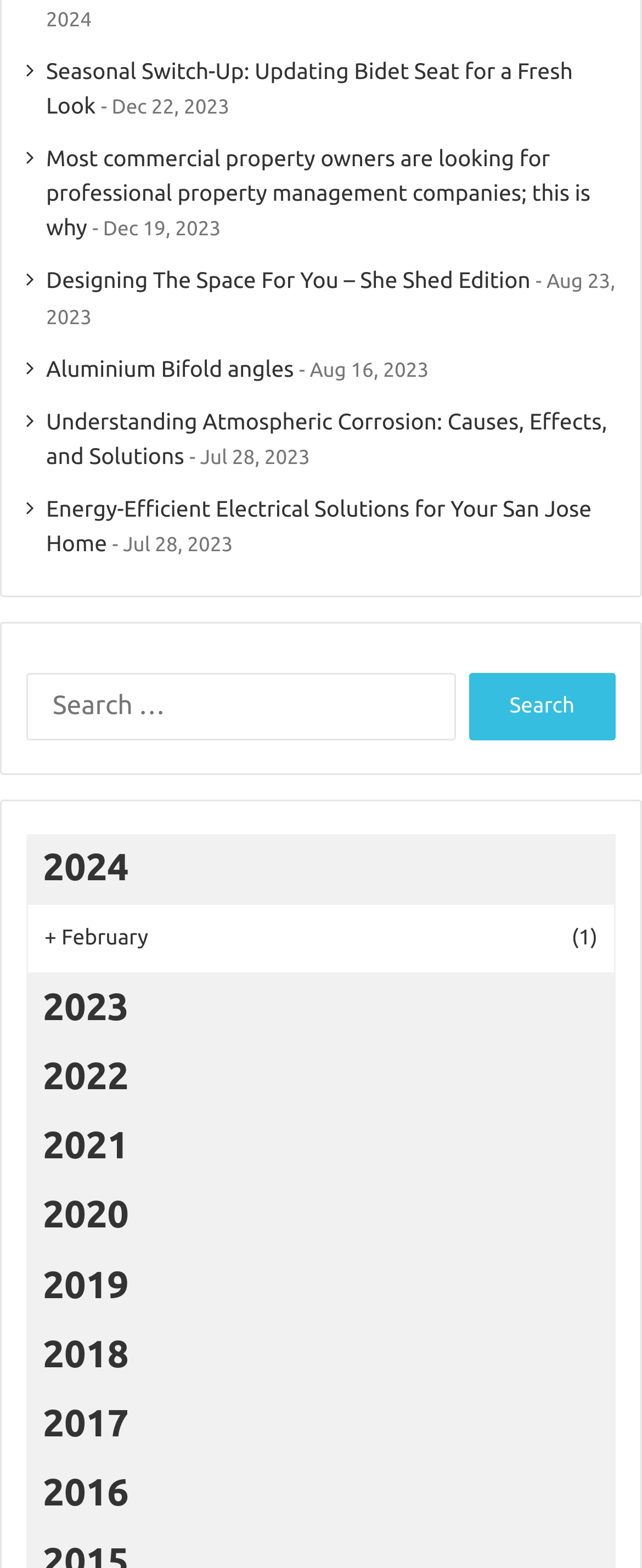Find the bounding box coordinates of the element I should click to carry out the following instruction: "Explore articles from February".

[0.069, 0.587, 0.931, 0.609]